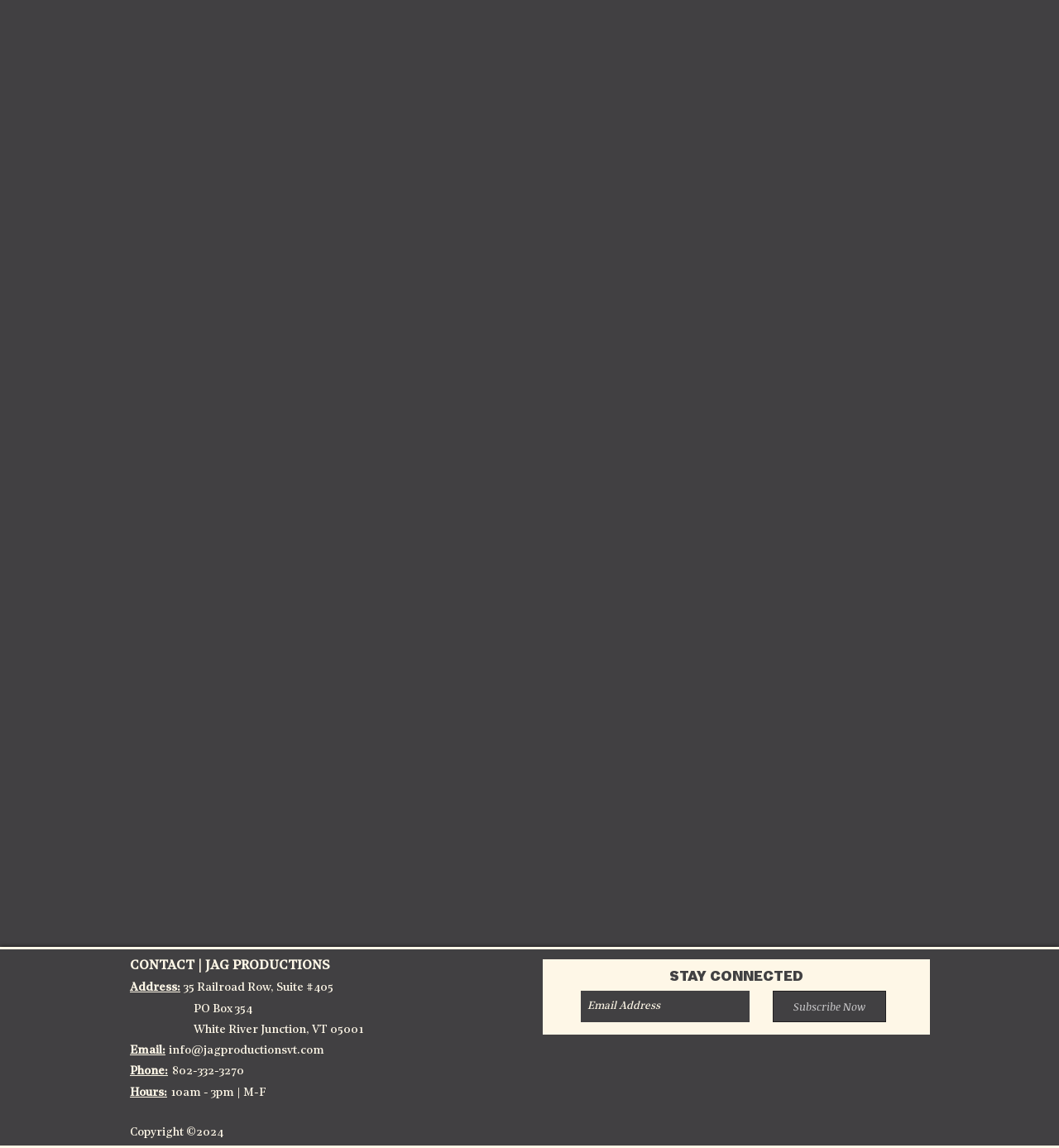Please find the bounding box for the UI component described as follows: "agproductionsvt.co".

[0.195, 0.91, 0.295, 0.921]